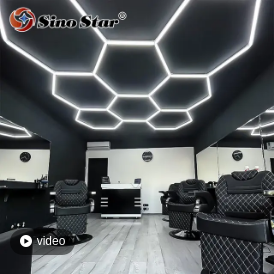What is the color of the salon chairs?
Please provide a single word or phrase based on the screenshot.

Black